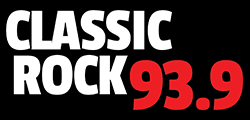Describe the image with as much detail as possible.

The image features the logo of "Classic Rock 93.9," a radio station known for its focus on classic rock music. The logo prominently displays the words "CLASSIC ROCK" in bold white letters, with "93.9" in a striking red hue. This vibrant design effectively captures the station's brand identity, appealing to fans of classic rock genres. The stark contrast of colors against a black background makes the logo stand out, reinforcing the station's energetic and nostalgic vibe. Classic Rock 93.9 aims to connect listeners with timeless rock hits, embodying the spirit of the genre while providing a platform for legendary artists.